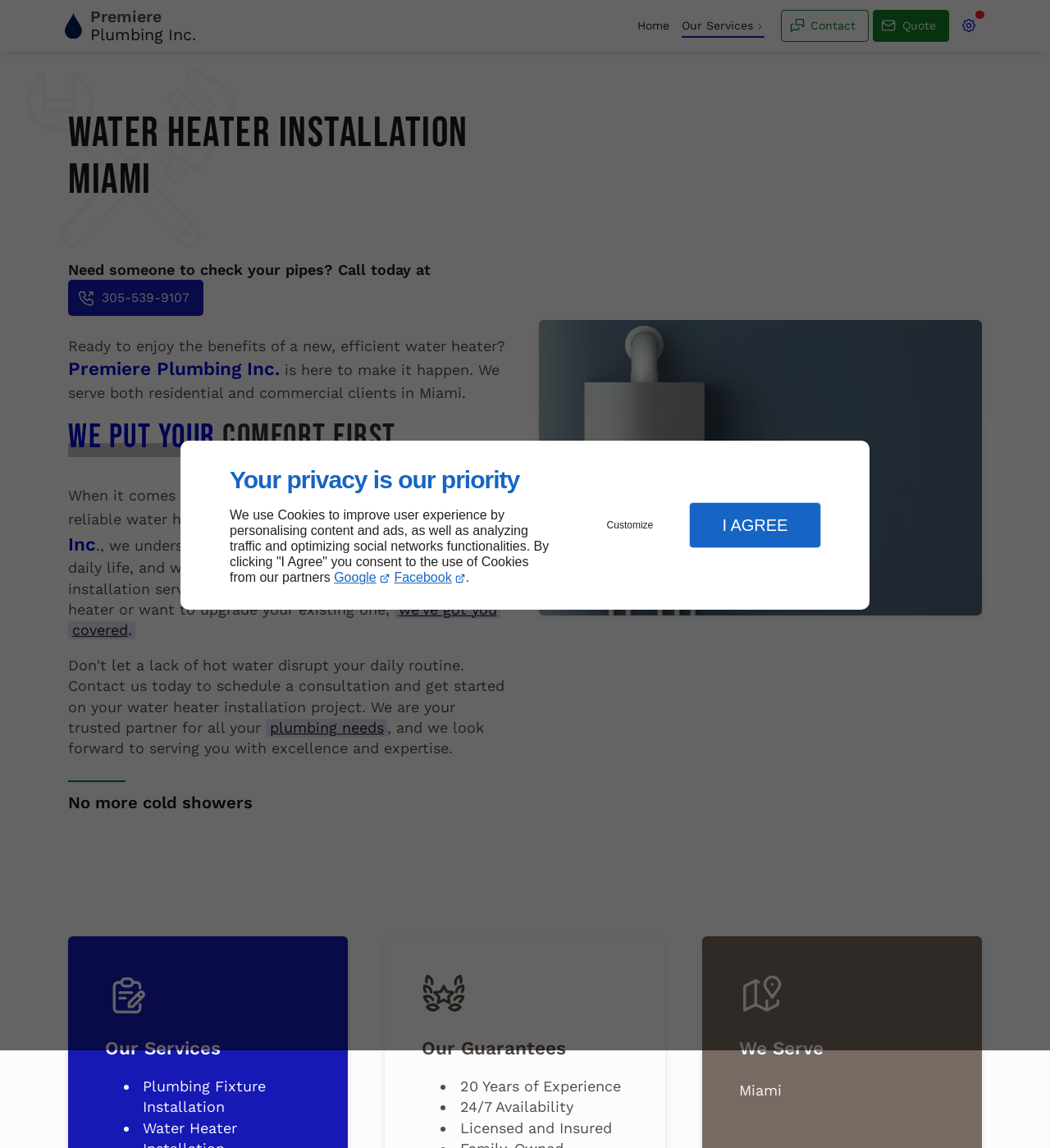Please respond in a single word or phrase: 
What is the main service offered?

Water Heater Installation